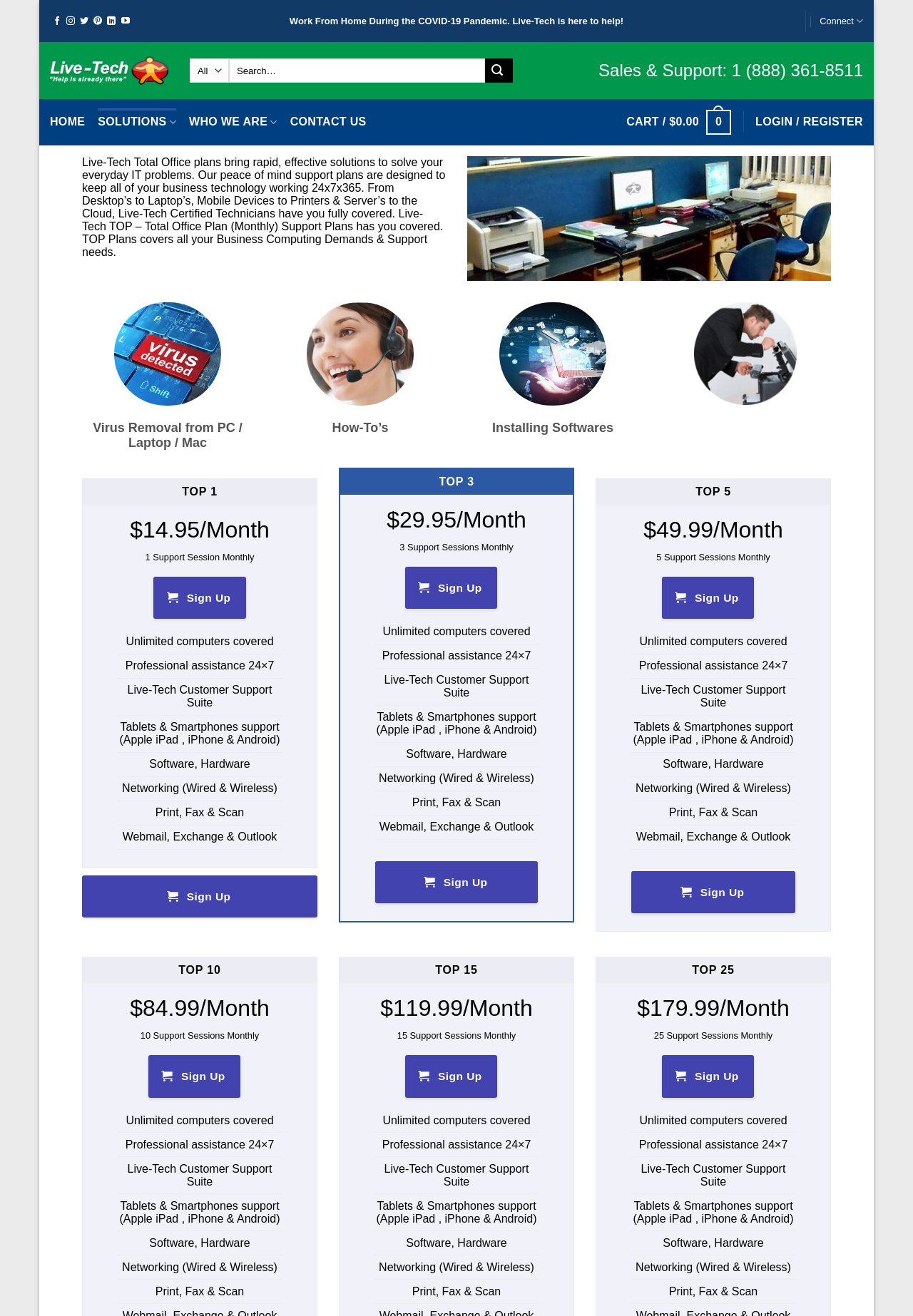Give a full account of the webpage's elements and their arrangement.

This webpage is about Live-Tech's Total Office Plans (TOP) which provides IT support solutions for businesses. At the top, there are social media links to follow Live-Tech on Facebook, Instagram, Twitter, Pinterest, LinkedIn, and YouTube. Next to these links, there is a promotional message "Work From Home During the COVID-19 Pandemic. Live-Tech is here to help!".

Below this, there is a navigation menu with links to "HOME", "SOLUTIONS", "WHO WE ARE", "CONTACT US", "CART / $0.00 0", and "LOGIN / REGISTER". On the right side, there is a search bar with a combobox and a submit button.

The main content of the webpage is divided into sections. The first section describes Live-Tech's Total Office Plans, which provide rapid and effective solutions to everyday IT problems. There is an image of a person using a laptop with a caption "live tech support". Below this, there are three headings: "Virus Removal from PC / Laptop / Mac", "How-To’s", and "Installing Softwares", each with an image of a person using a laptop.

The next section presents four different support plans: TOP 1, TOP 3, TOP 5, and TOP 10. Each plan has a monthly price, number of support sessions, and a list of features including unlimited computer coverage, professional assistance 24/7, and support for various devices and software. There is a "Sign Up" link for each plan.

At the bottom of the webpage, there is a contact information section with a phone number and a link to the sales and support team.